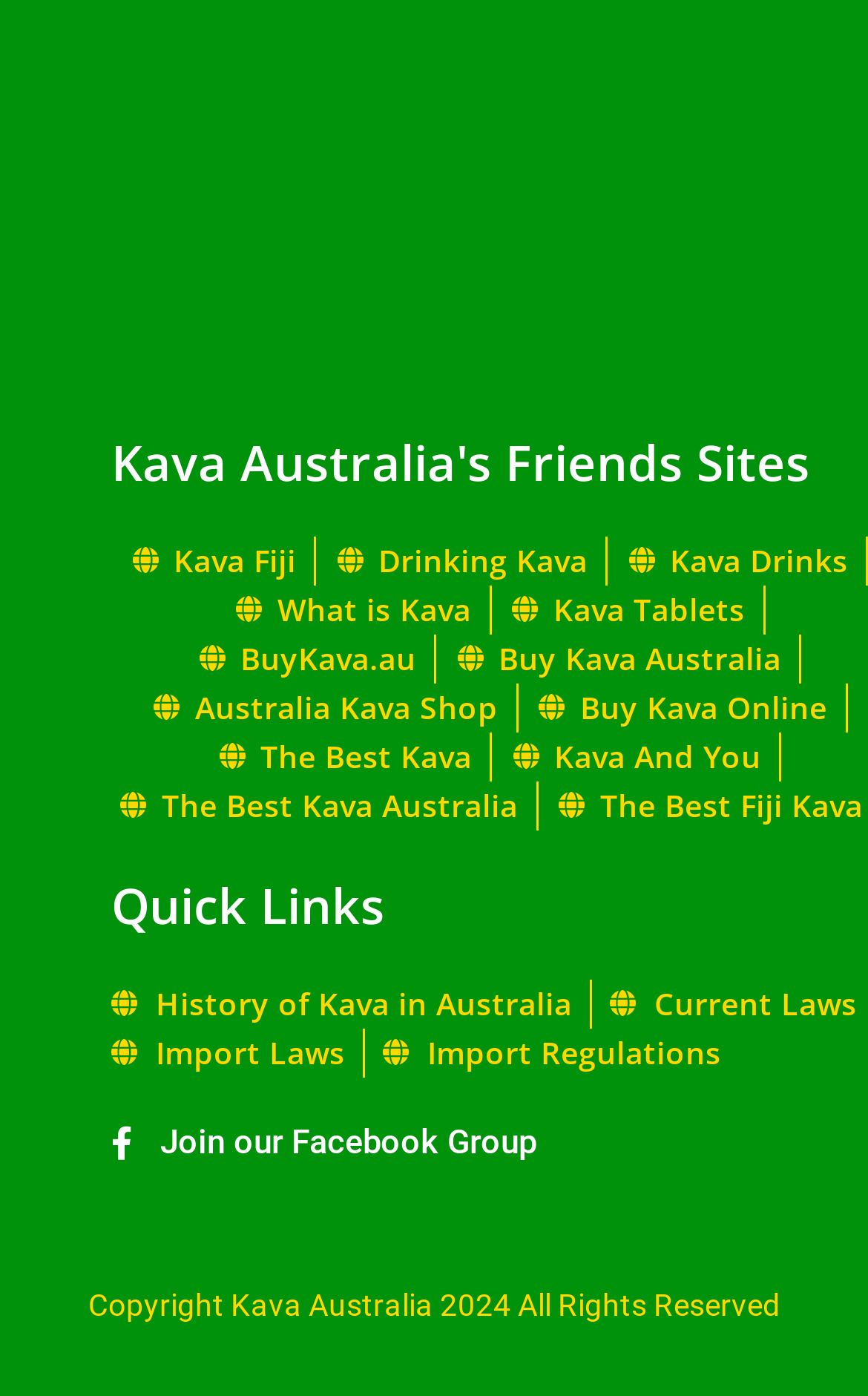Could you indicate the bounding box coordinates of the region to click in order to complete this instruction: "Visit Kava Fiji website".

[0.149, 0.385, 0.341, 0.42]